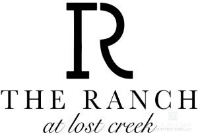Give a one-word or short-phrase answer to the following question: 
Where is The Ranch at Lost Creek located?

Norman, Oklahoma